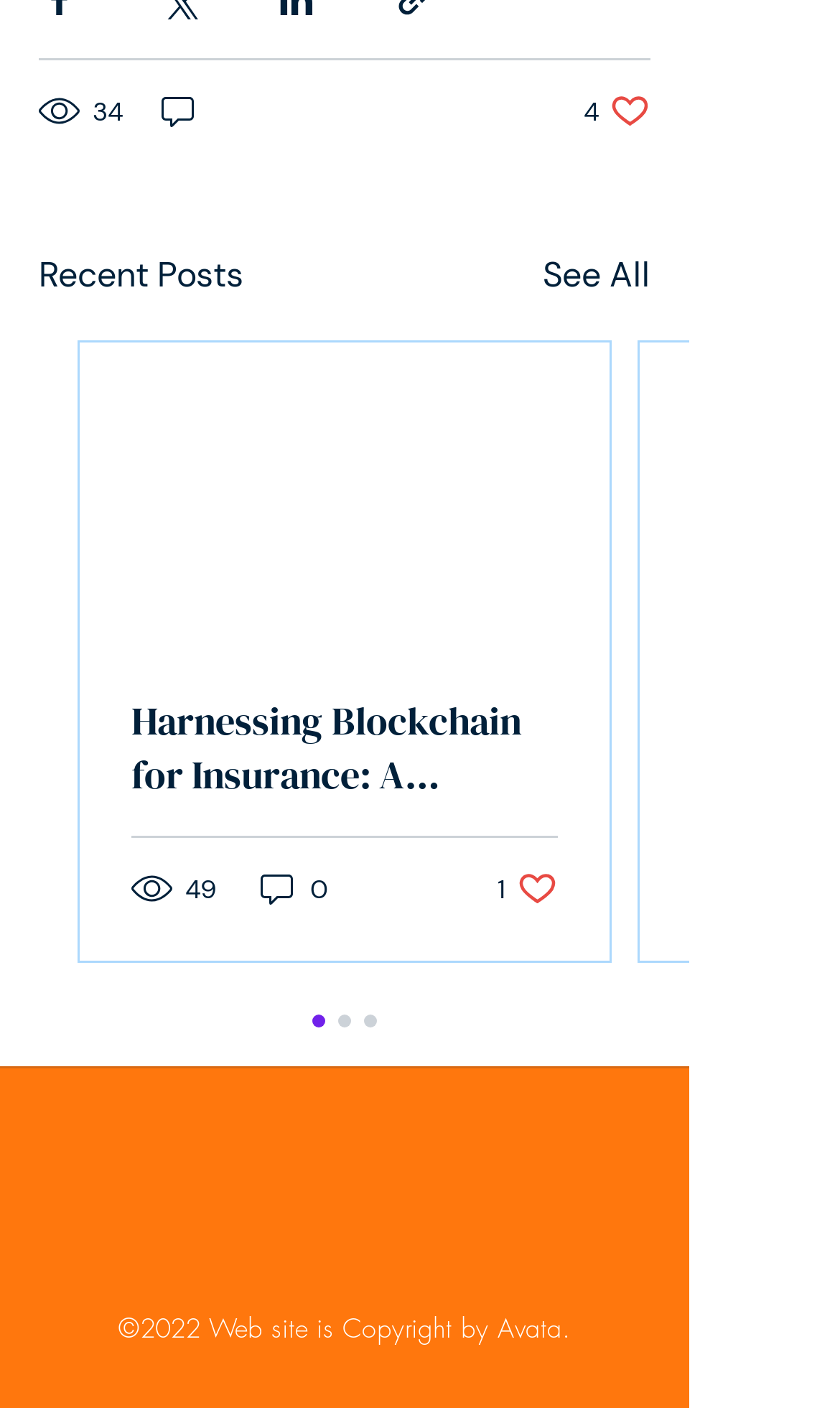How many likes does the second post have?
Provide a one-word or short-phrase answer based on the image.

1